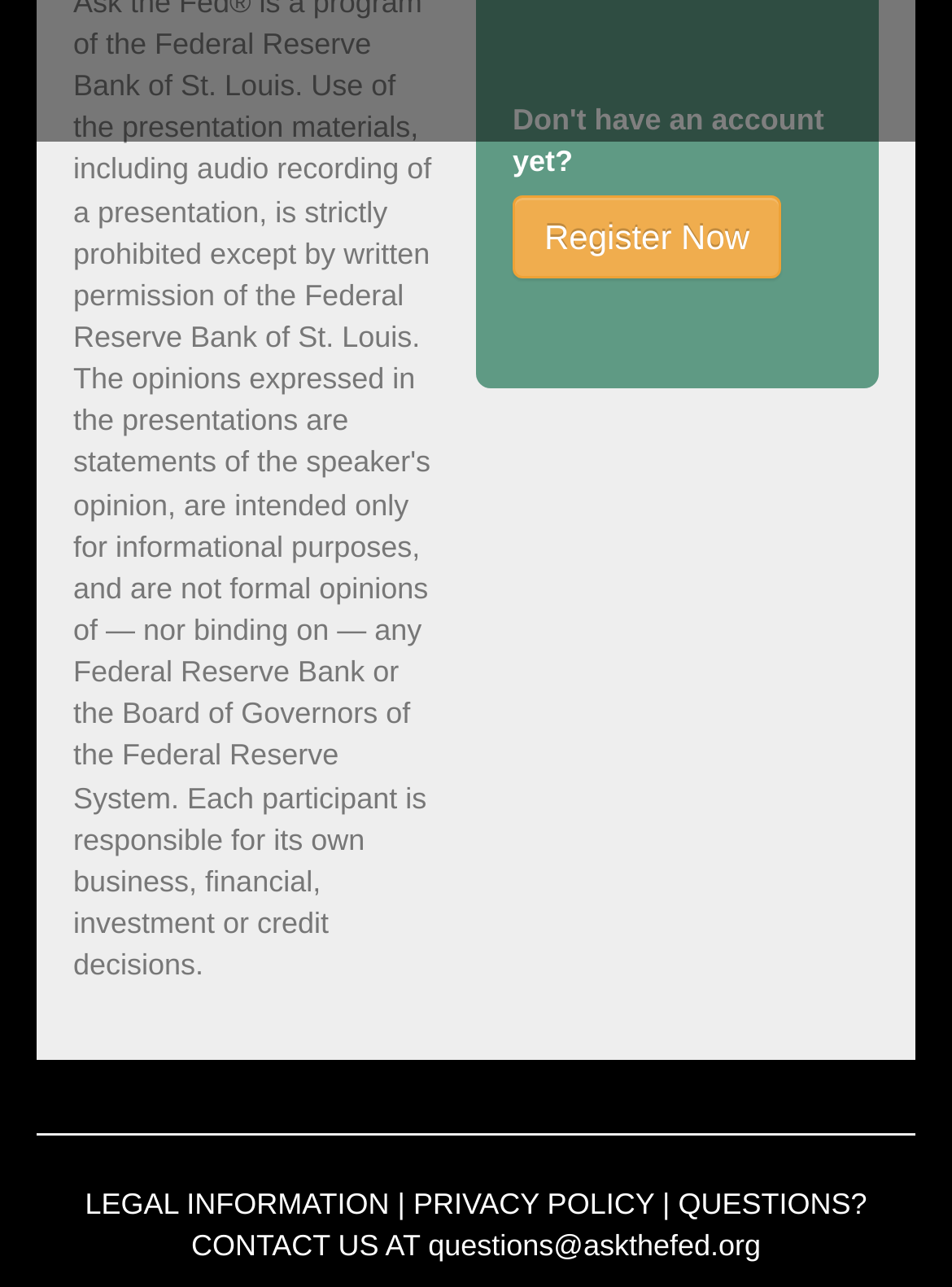Please give a concise answer to this question using a single word or phrase: 
What is the orientation of the separator element?

Horizontal